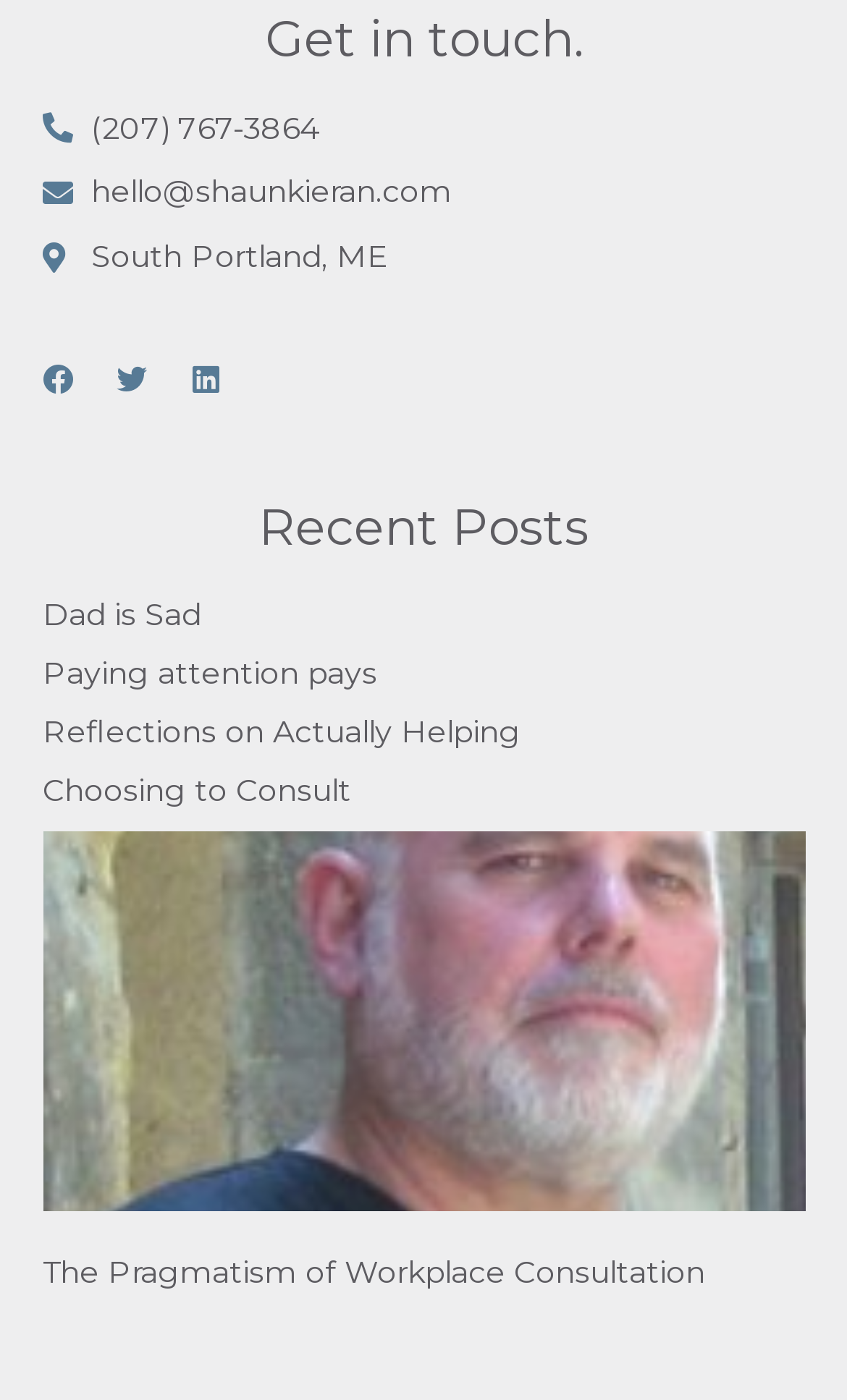What is the last recent post about?
Respond to the question with a single word or phrase according to the image.

The Pragmatism of Workplace Consultation